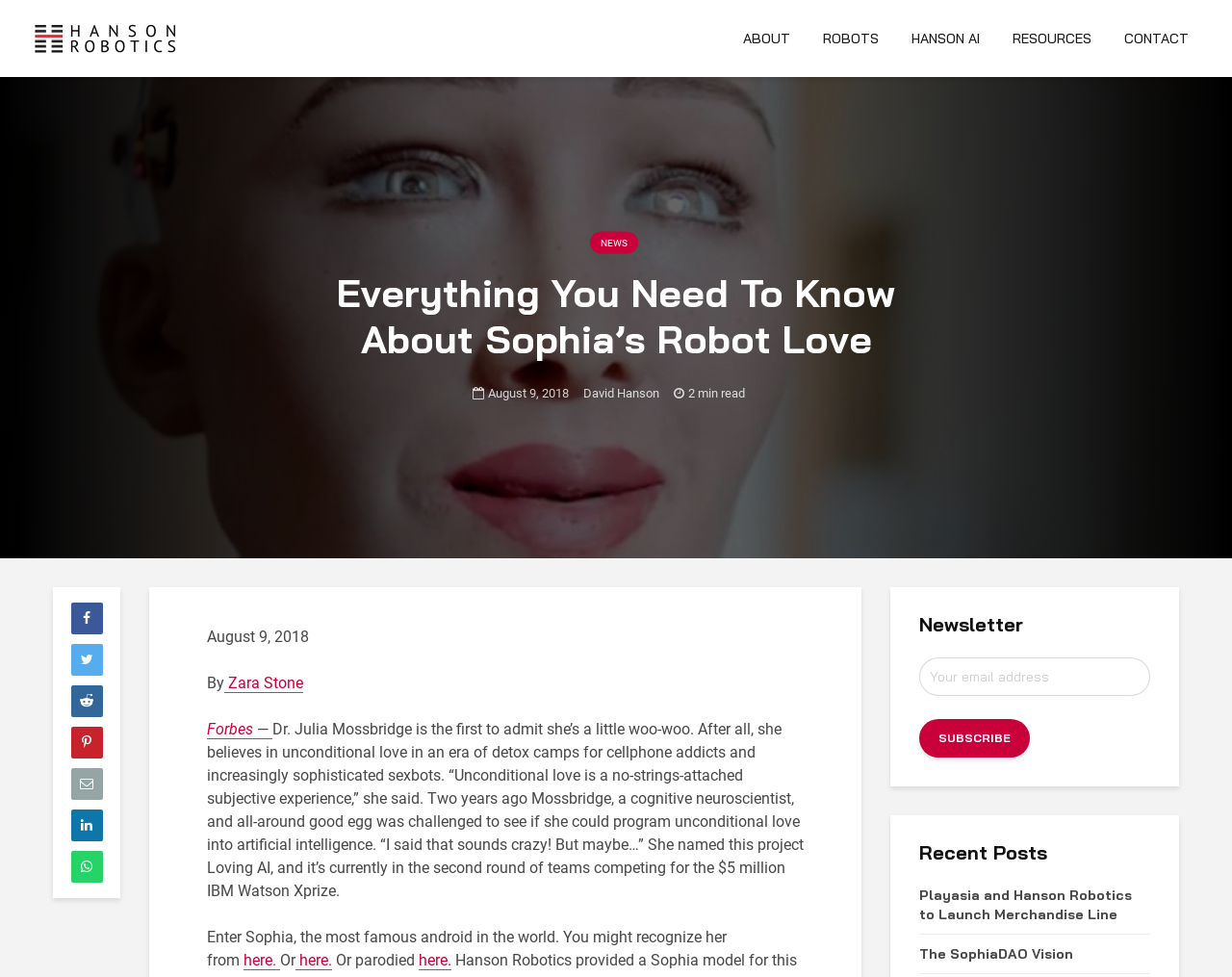Find the bounding box coordinates for the UI element whose description is: "The SophiaDAO Vision". The coordinates should be four float numbers between 0 and 1, in the format [left, top, right, bottom].

[0.746, 0.968, 0.871, 0.985]